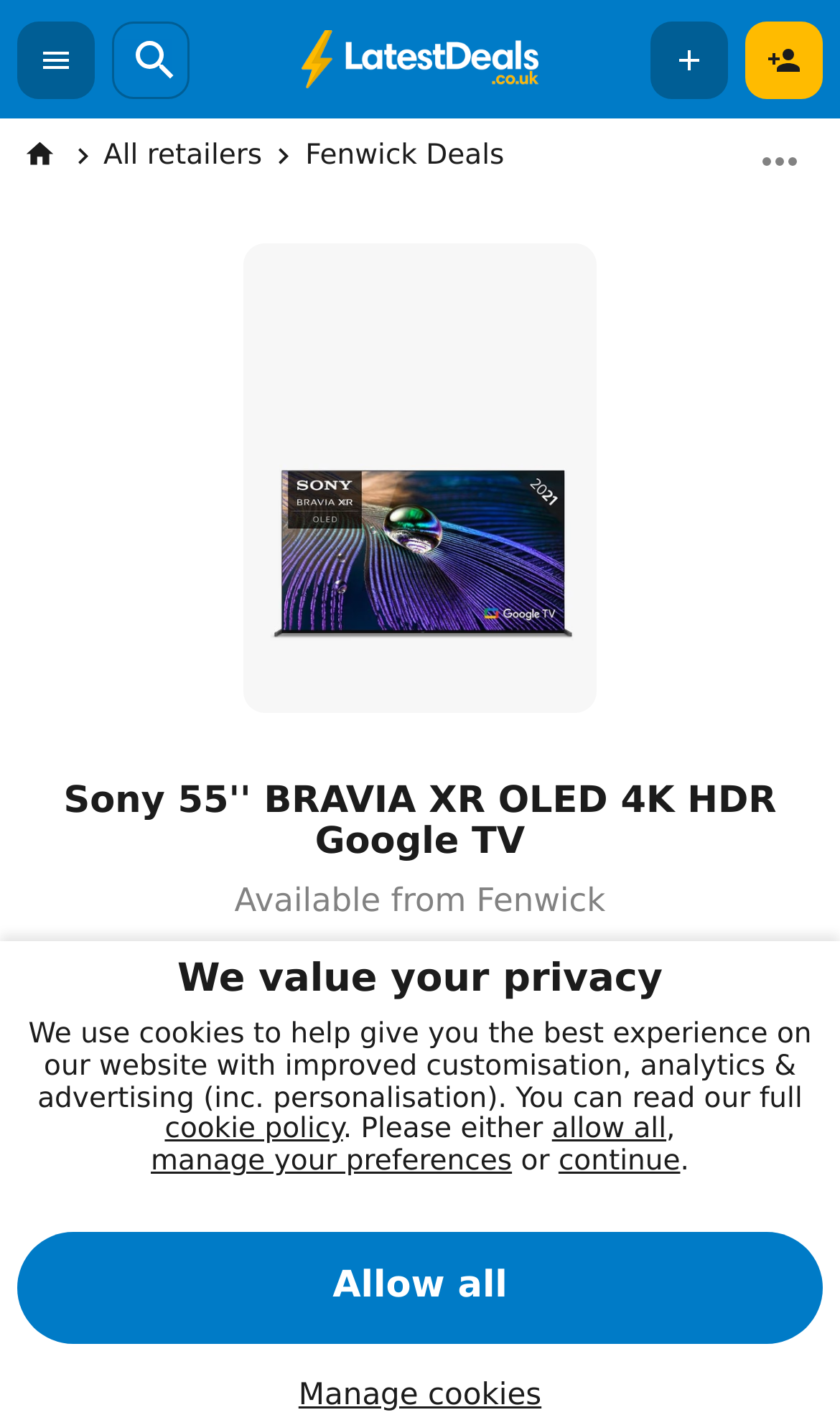What is the price of the Sony TV?
Please provide a single word or phrase as your answer based on the image.

£1,199.20